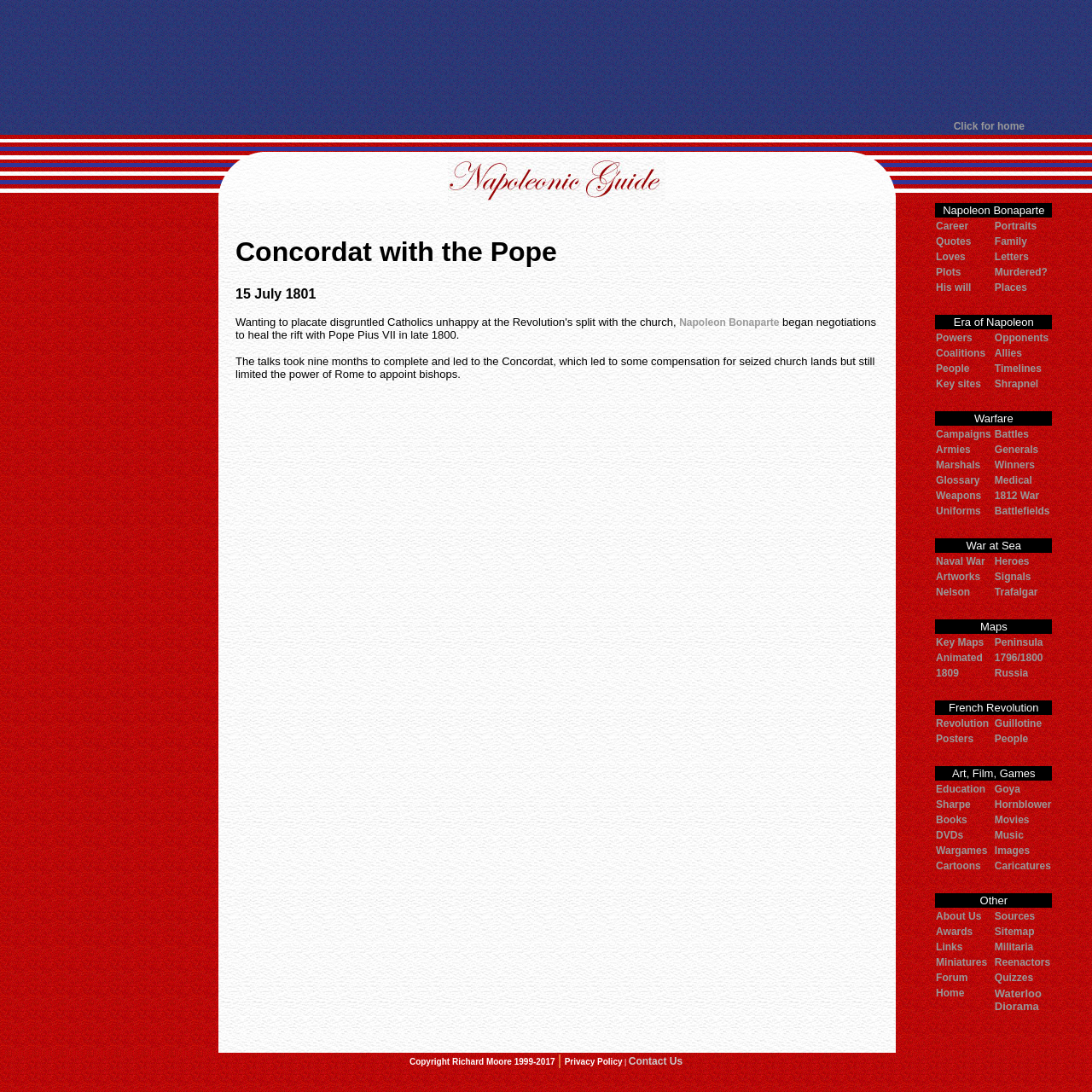Please provide a brief answer to the following inquiry using a single word or phrase:
What is the date mentioned on the webpage?

15 July 1801